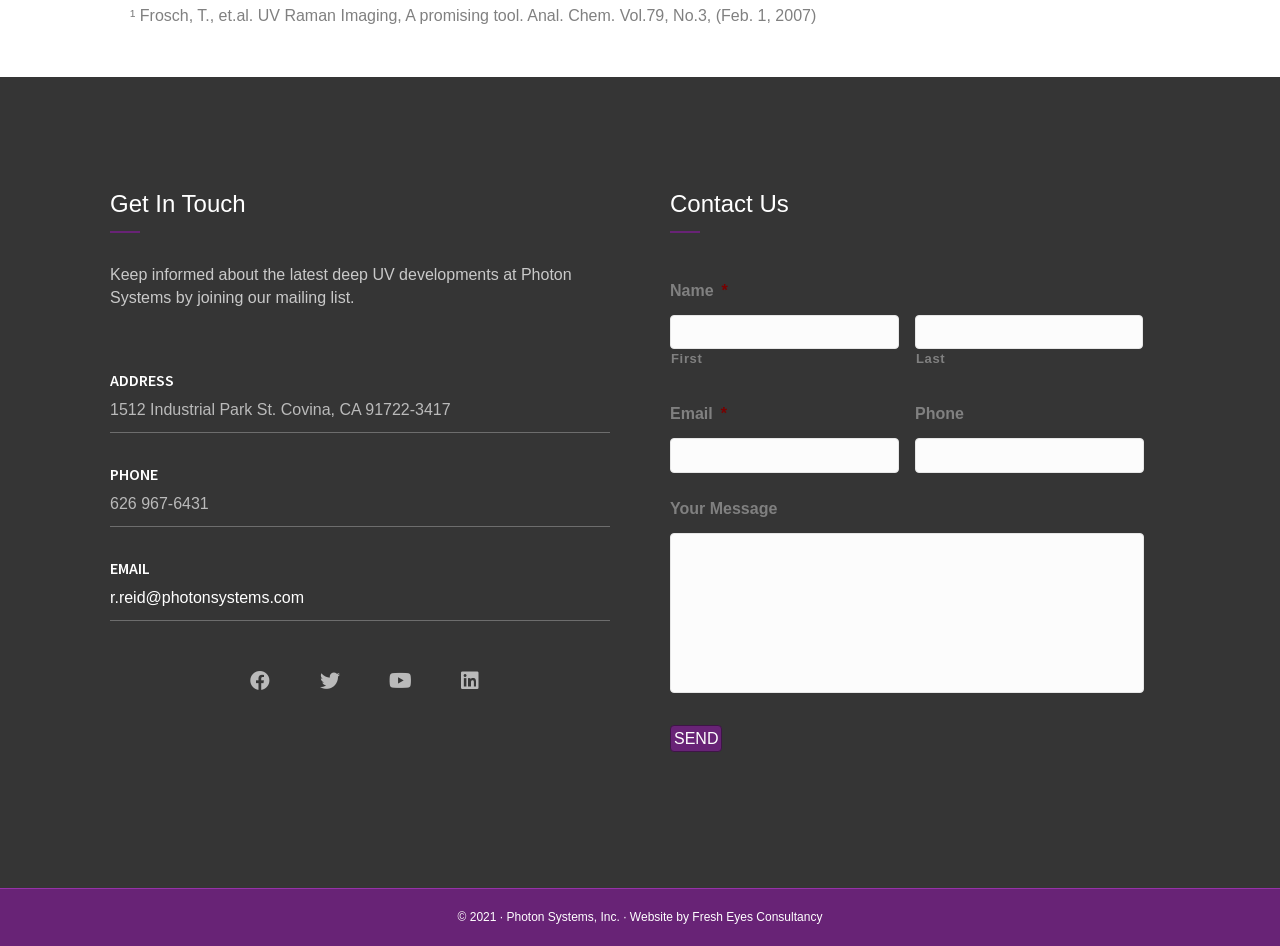Answer the question briefly using a single word or phrase: 
What is the phone number?

626 967-6431